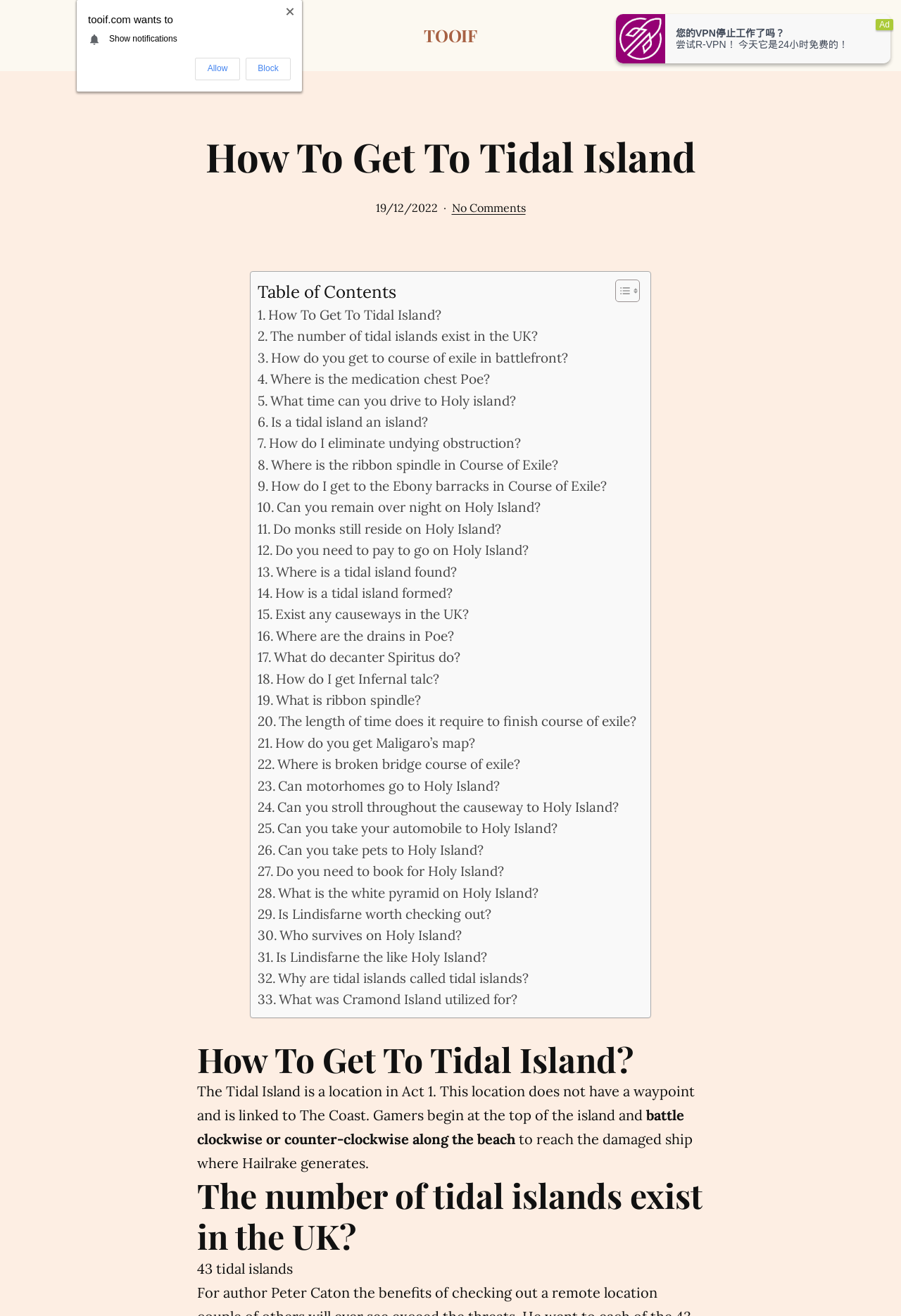Refer to the image and offer a detailed explanation in response to the question: What is the location of Tidal Island?

According to the webpage, the Tidal Island is a location in Act 1, which is mentioned in the paragraph 'The Tidal Island is a location in Act 1. This location does not have a waypoint and is linked to The Coast. Gamers begin at the top of the island...'.